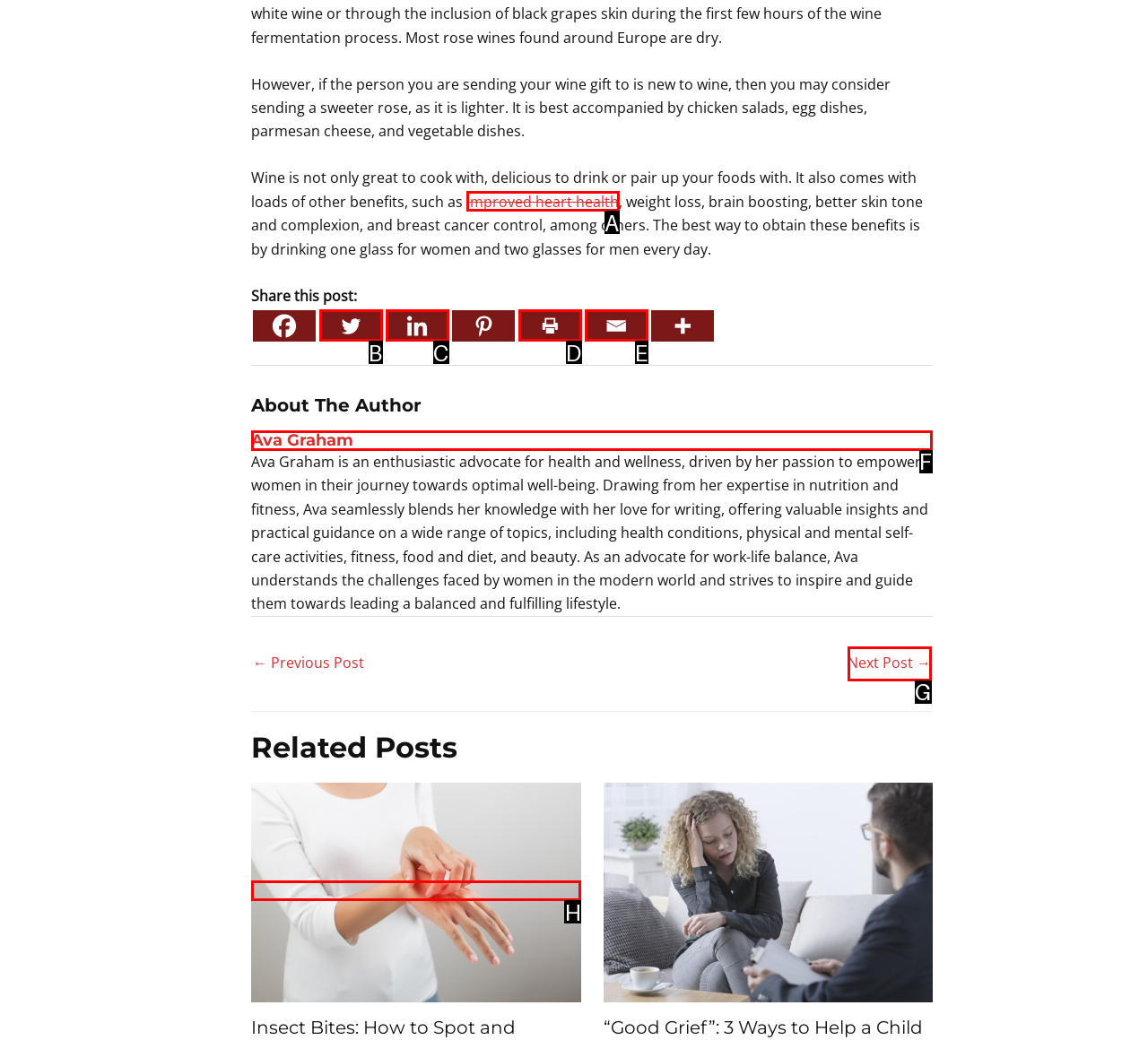Choose the correct UI element to click for this task: Go to Home Answer using the letter from the given choices.

None